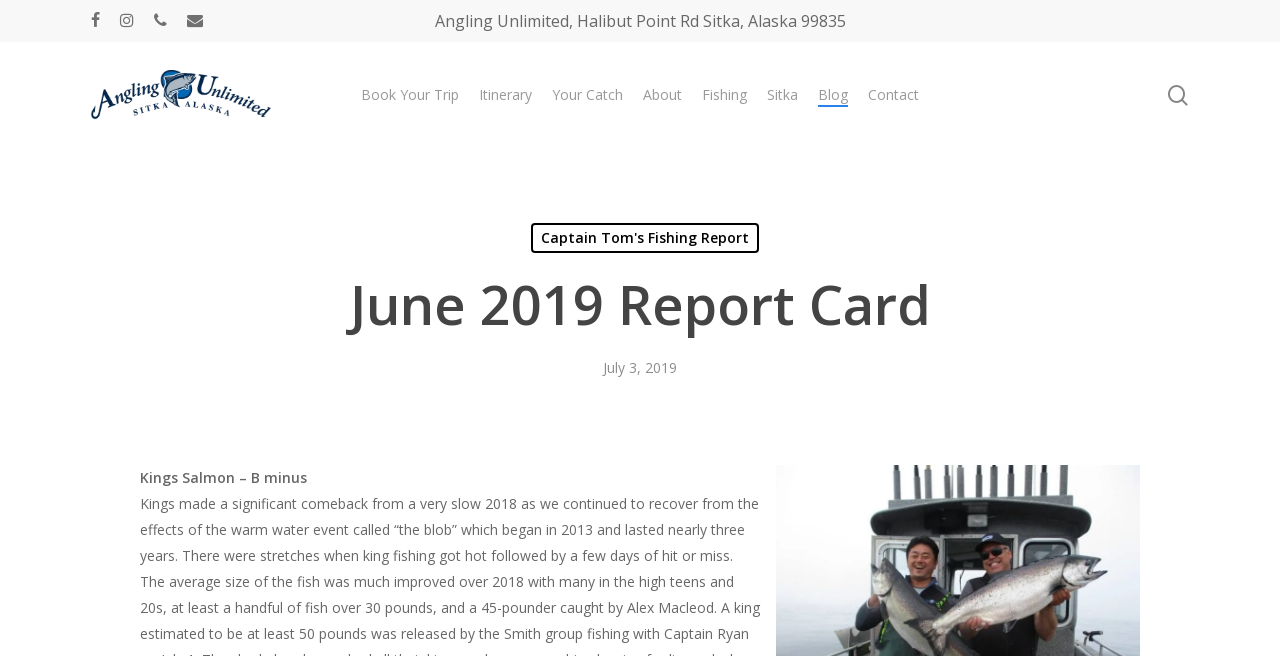Using the webpage screenshot, find the UI element described by Book Your Trip. Provide the bounding box coordinates in the format (top-left x, top-left y, bottom-right x, bottom-right y), ensuring all values are floating point numbers between 0 and 1.

[0.282, 0.13, 0.359, 0.16]